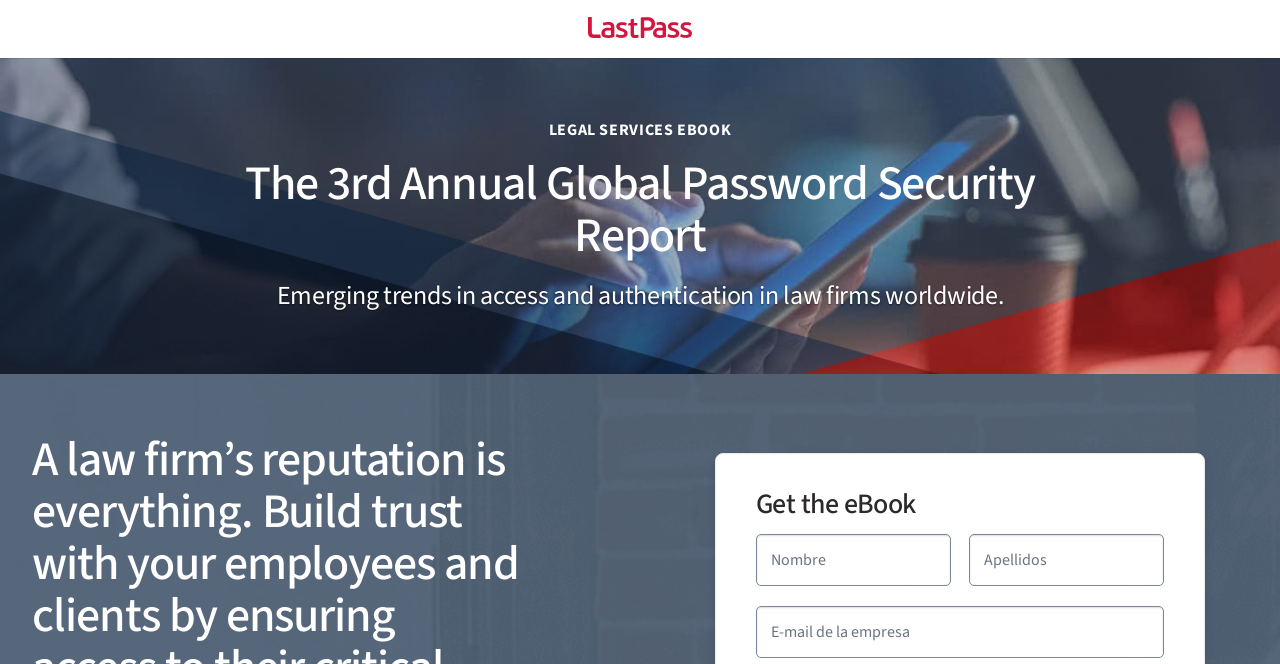How many annual reports have been published? Please answer the question using a single word or phrase based on the image.

3